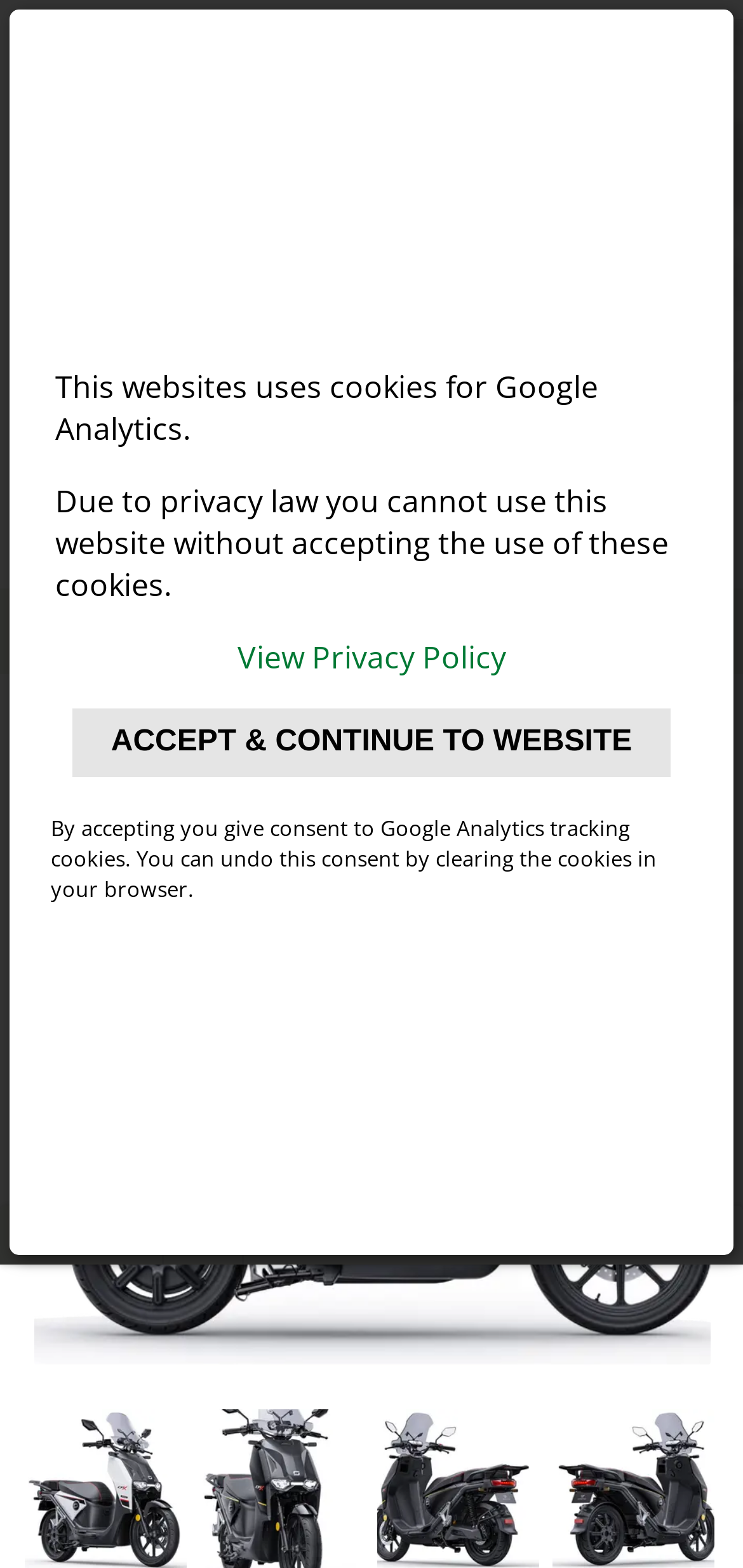Please identify the bounding box coordinates of the area that needs to be clicked to follow this instruction: "Open MENU".

[0.495, 0.376, 0.764, 0.43]